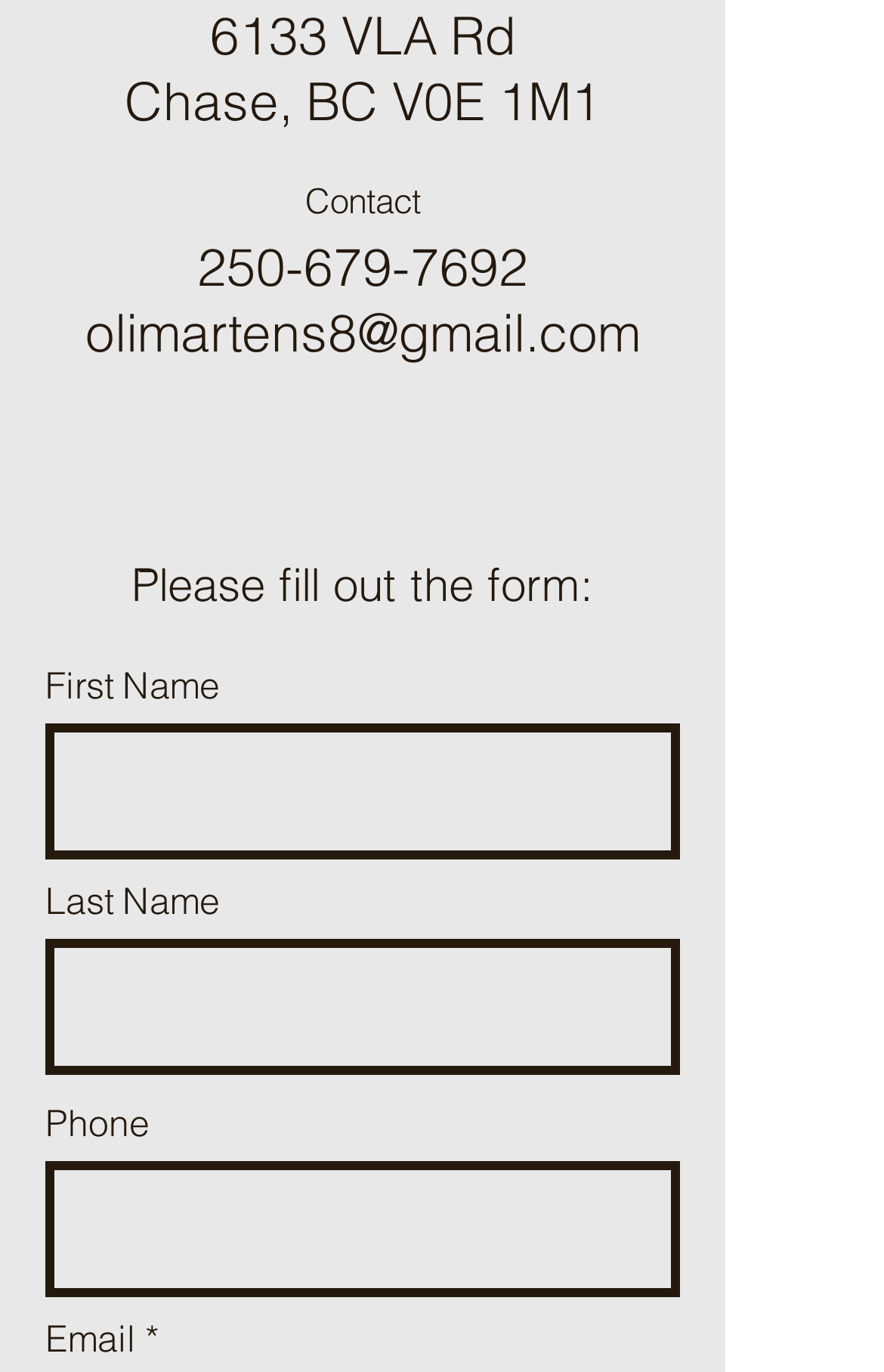What is the purpose of the form?
Use the image to answer the question with a single word or phrase.

To contact